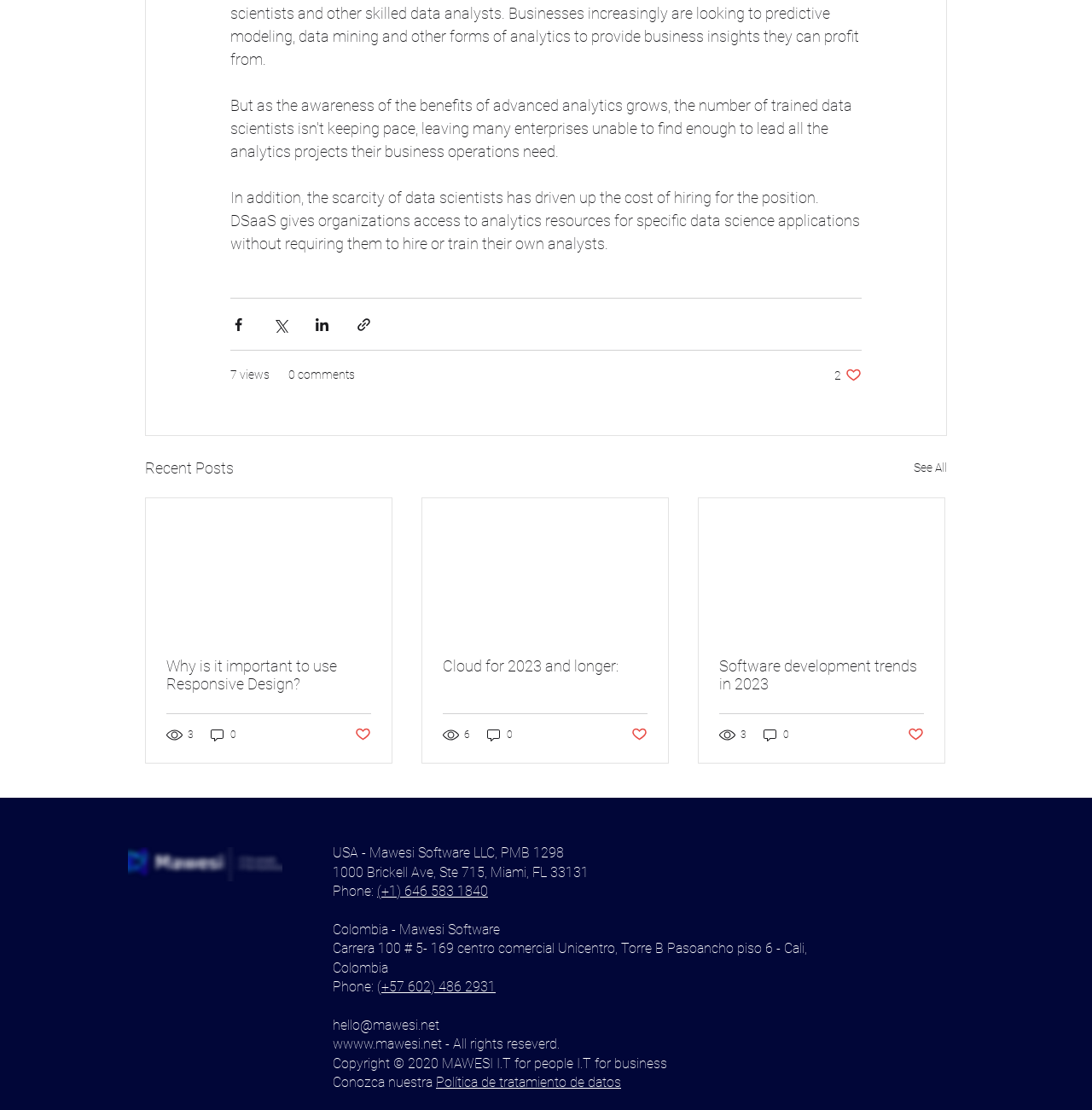Determine the bounding box coordinates of the UI element that matches the following description: "Cloud for 2023 and longer:". The coordinates should be four float numbers between 0 and 1 in the format [left, top, right, bottom].

[0.405, 0.592, 0.593, 0.608]